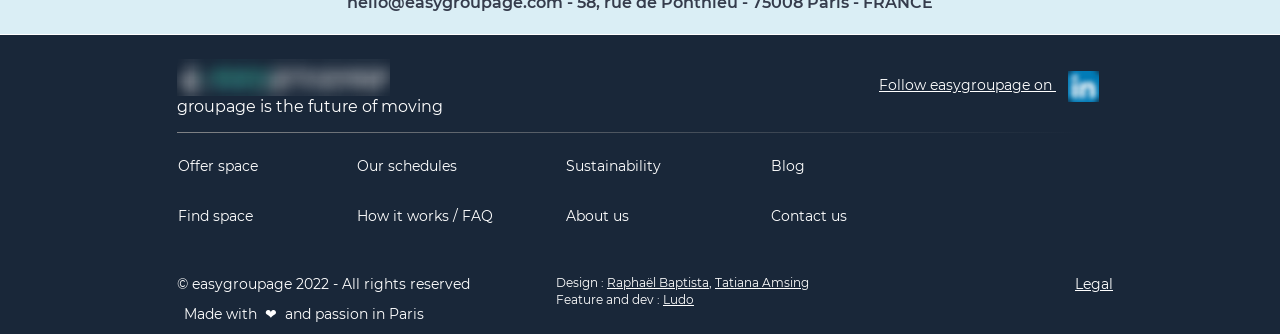Where is the company based?
Please interpret the details in the image and answer the question thoroughly.

The company's location can be found in the text 'Made with ❤️ and passion in Paris' at the bottom of the page.